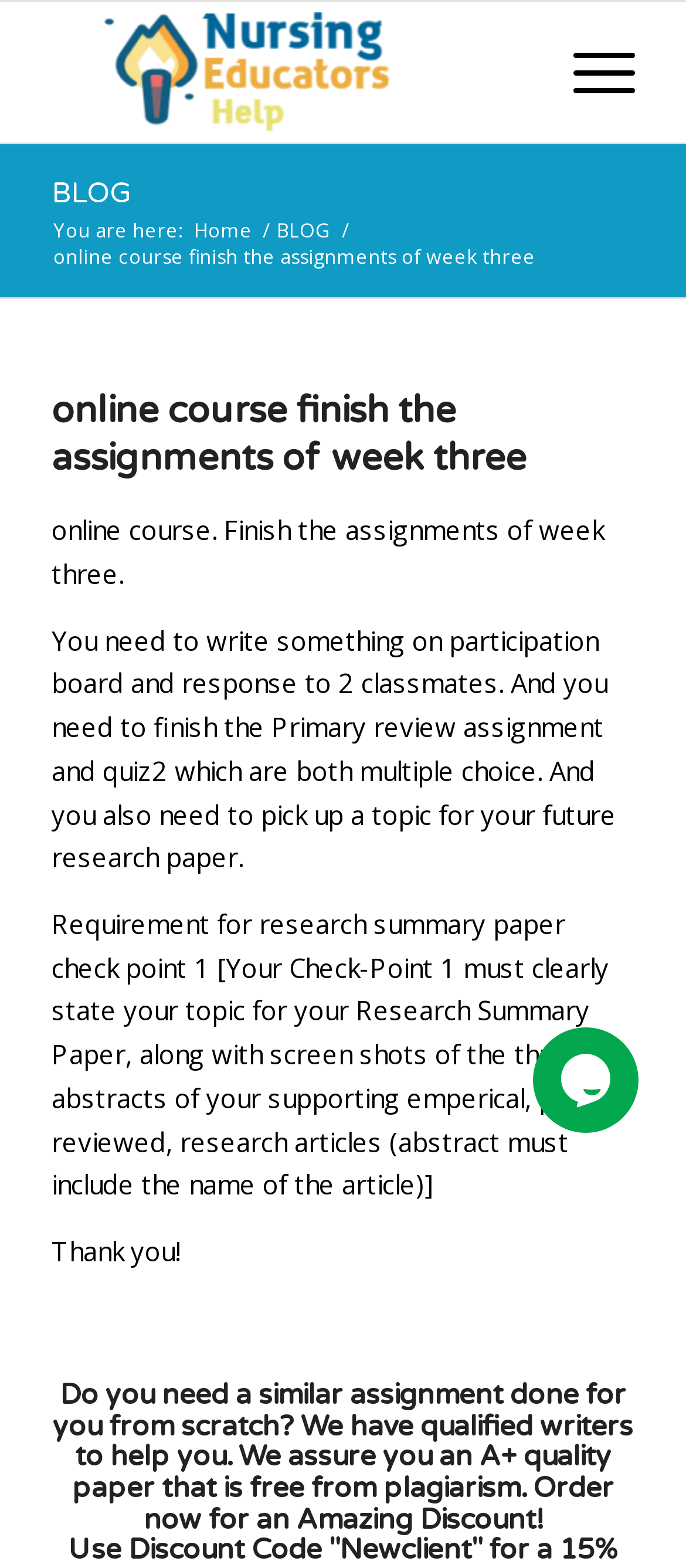Use the information in the screenshot to answer the question comprehensively: What type of assignment is quiz2?

The webpage mentions 'And you need to finish the Primary review assignment and quiz2 which are both multiple choice' which implies that quiz2 is a multiple-choice assignment.